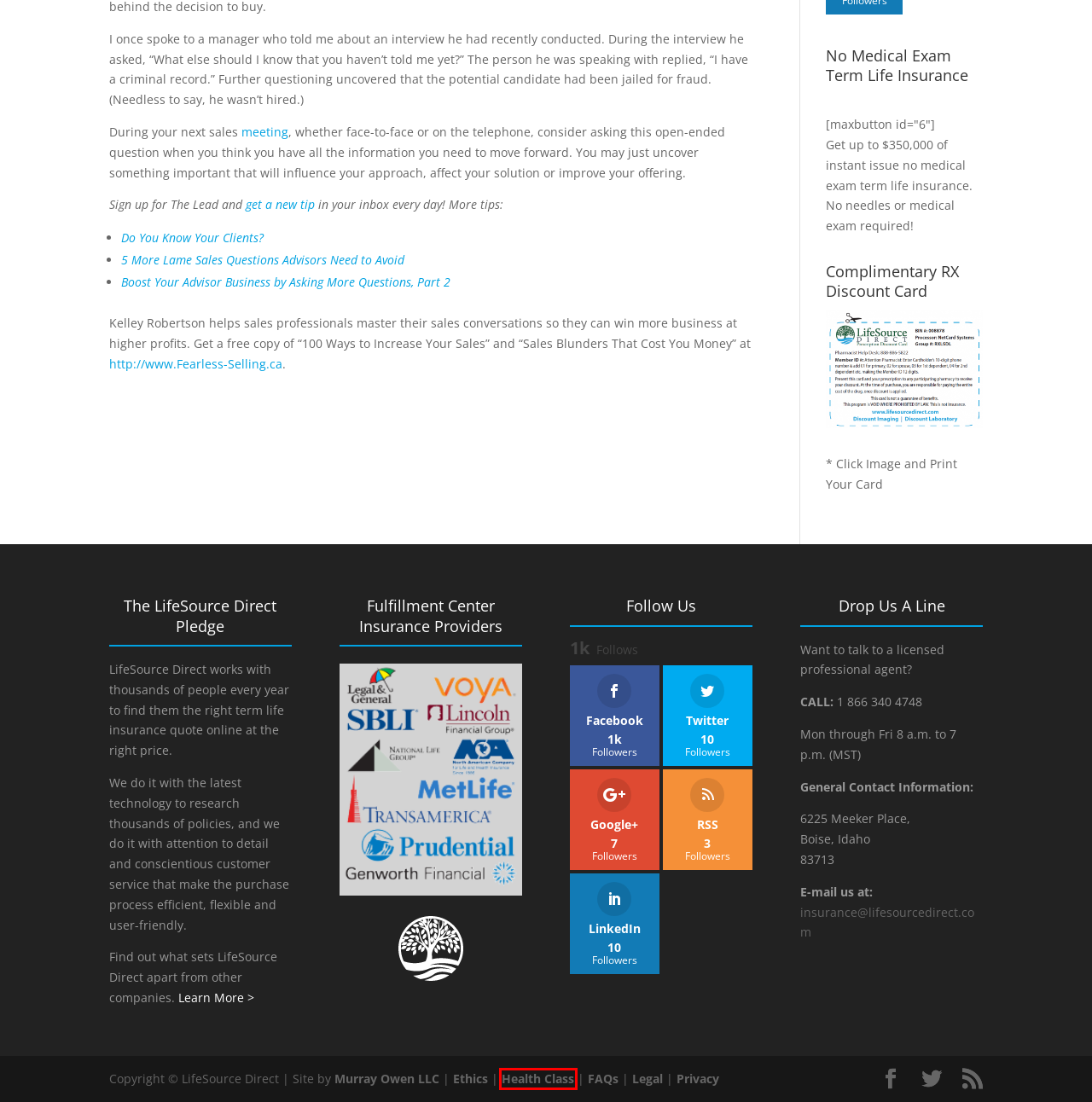Look at the screenshot of a webpage where a red rectangle bounding box is present. Choose the webpage description that best describes the new webpage after clicking the element inside the red bounding box. Here are the candidates:
A. Health Class | Term Life Insurance
B. Term Life Insurance
C. Ethics | Term Life Insurance
D. Privacy | Term Life Insurance
E. Legal | Term Life Insurance
F. Front Page - Senior Market Advisor
G. The Hard Sell
H. RX, Labratory, and Imaging Discount Health Services Card | Term Life Insurance

A